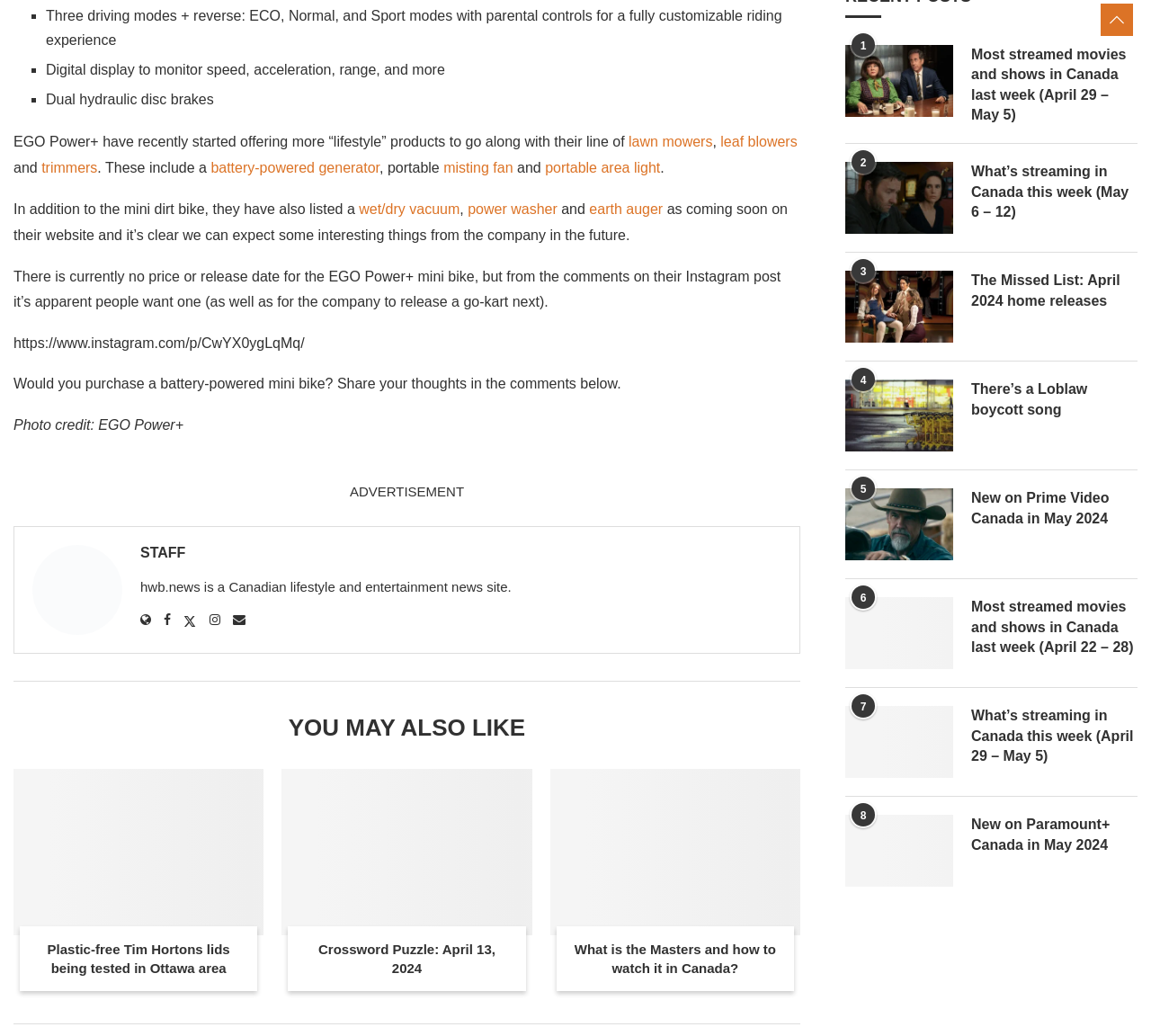Locate the bounding box coordinates of the segment that needs to be clicked to meet this instruction: "Click the link to read about Plastic-free Tim Hortons lids being tested in Ottawa area".

[0.012, 0.742, 0.229, 0.903]